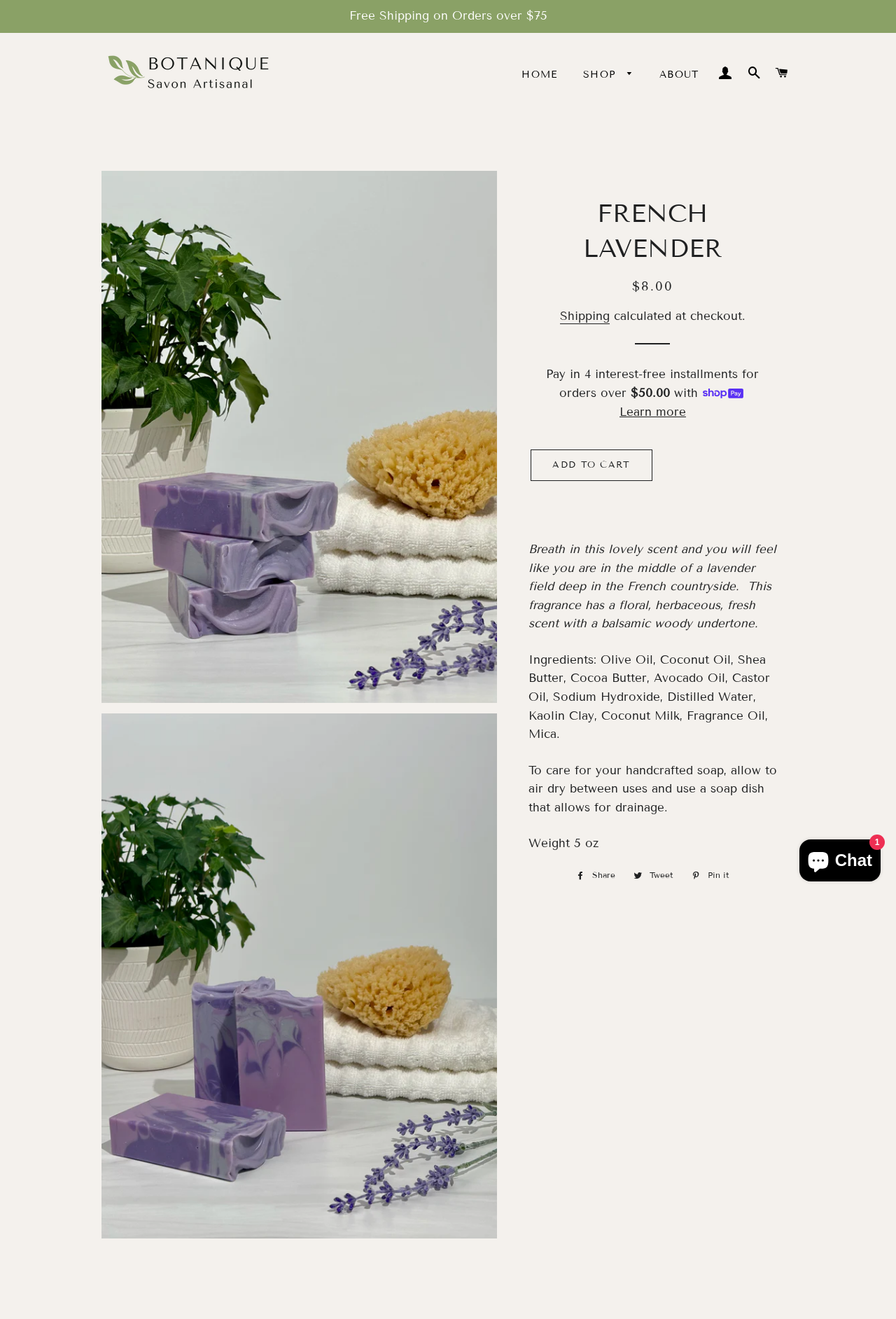Highlight the bounding box coordinates of the element you need to click to perform the following instruction: "Click on the 'HOME' link."

[0.57, 0.043, 0.634, 0.07]